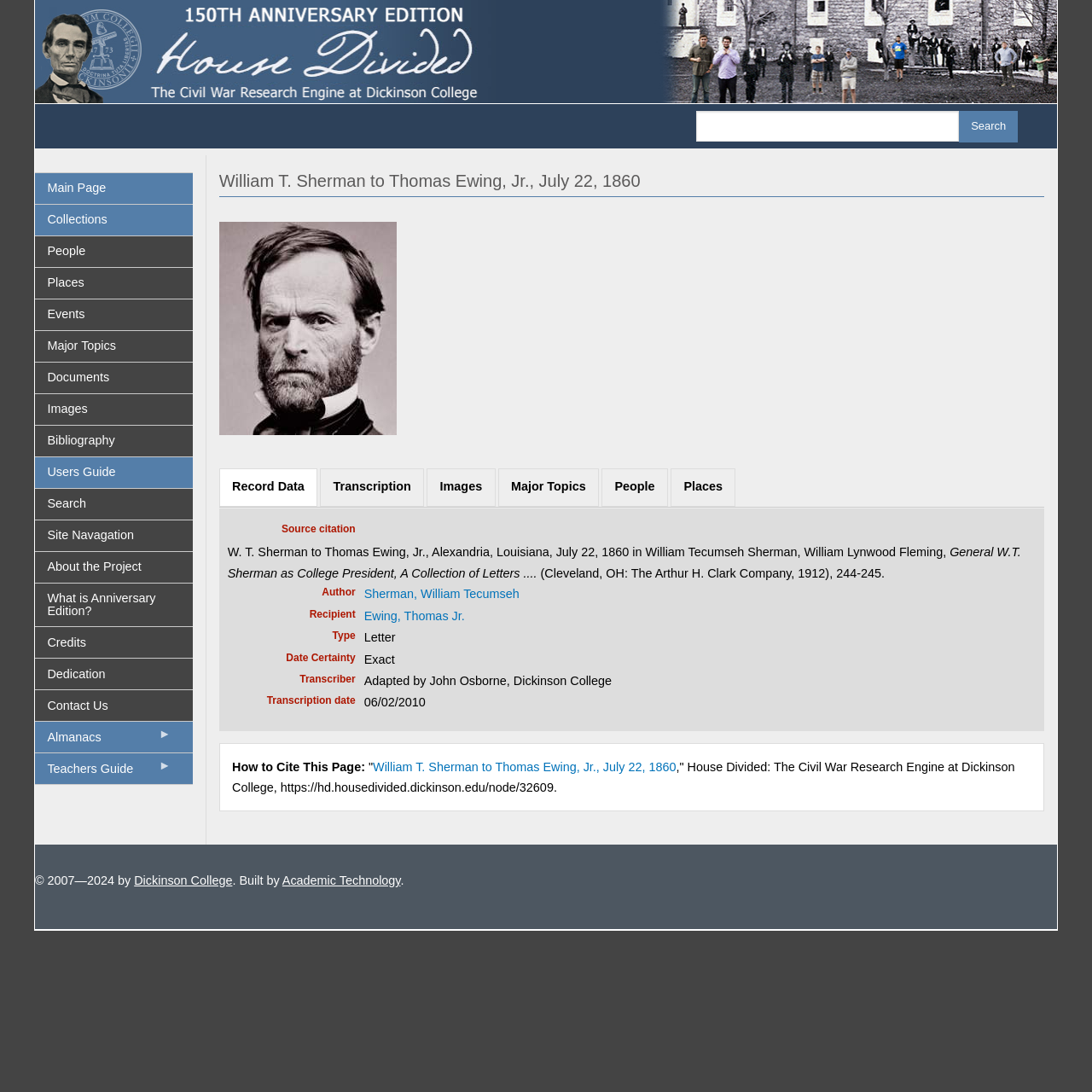Reply to the question with a single word or phrase:
What is the name of the research engine?

House Divided